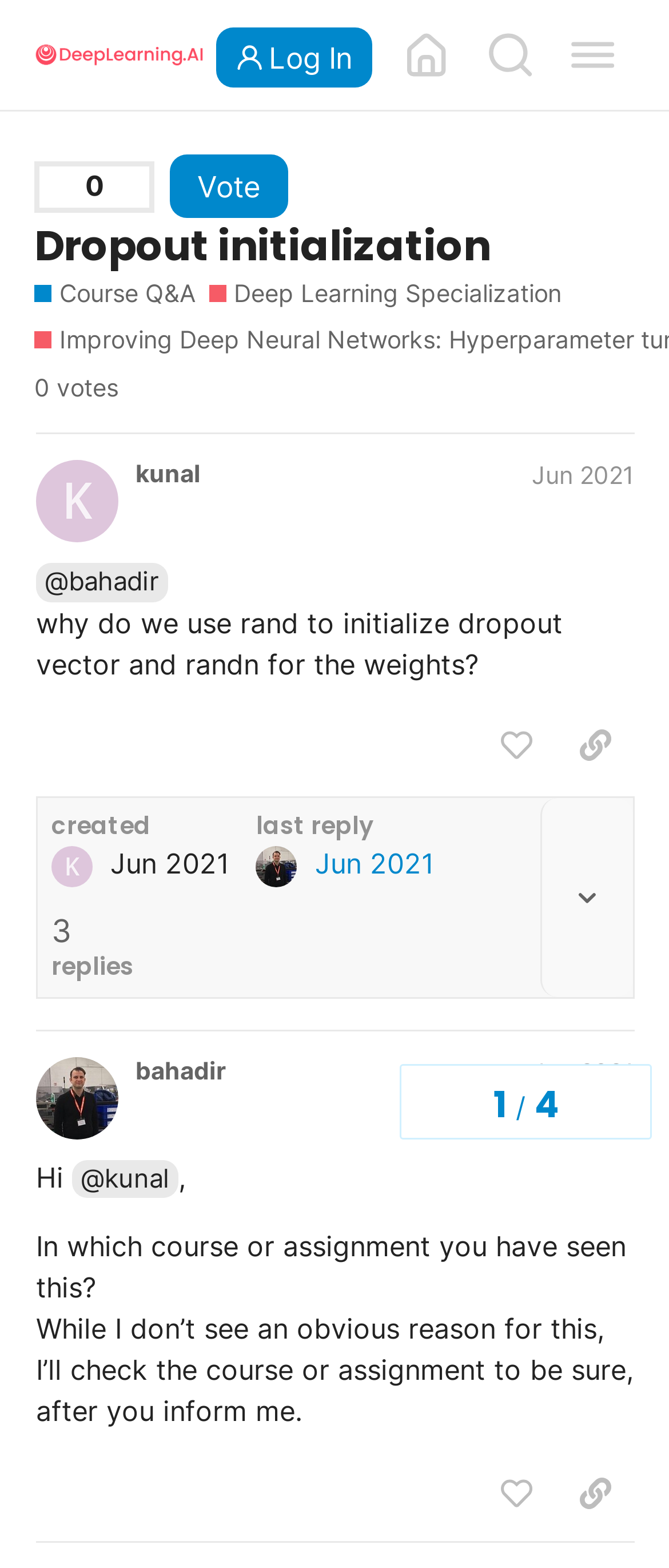Predict the bounding box of the UI element based on this description: "last reply Jun 2021".

[0.383, 0.518, 0.648, 0.565]